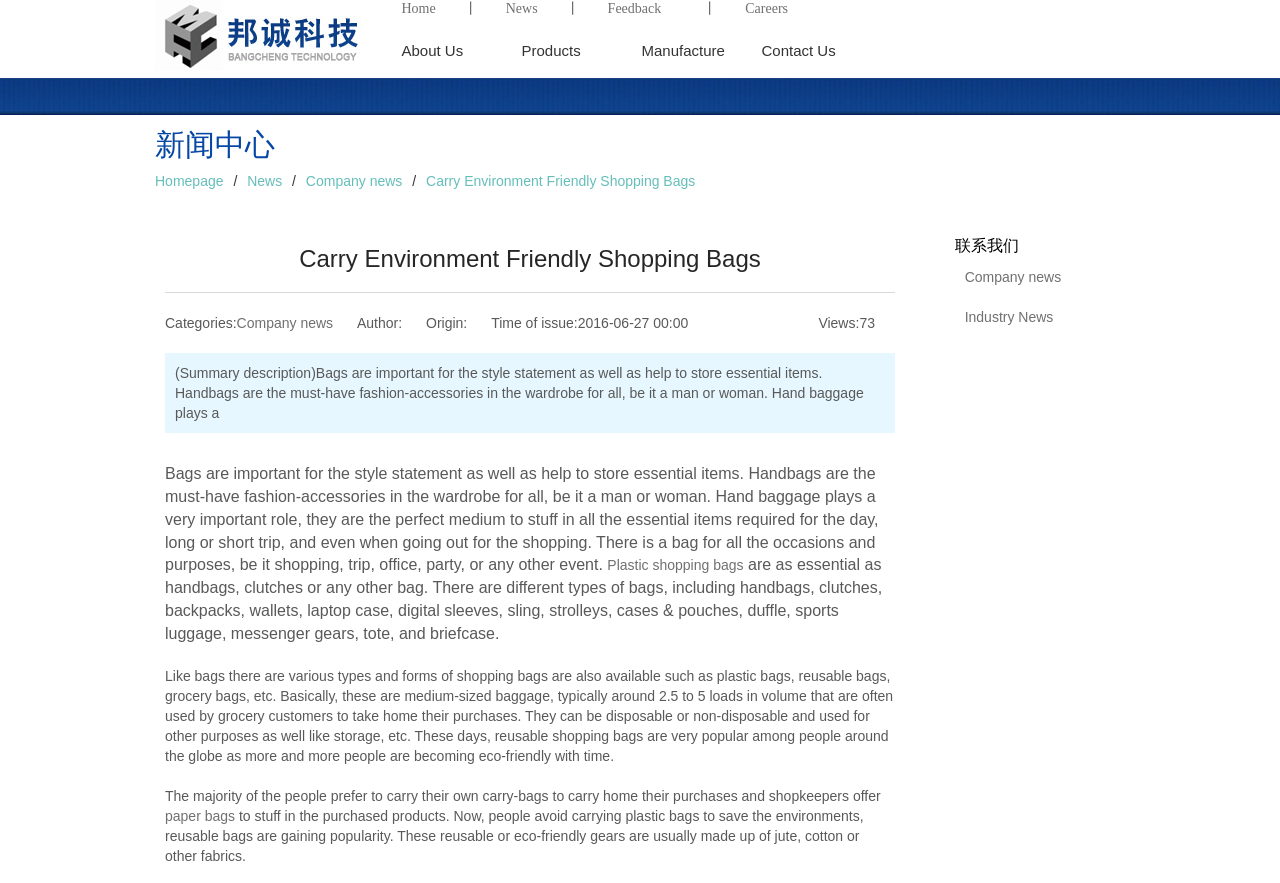What is the time of issue of the news article?
Please provide a comprehensive and detailed answer to the question.

The time of issue of the news article is mentioned in the metadata section of the webpage, which is '2016-06-27 00:00'.